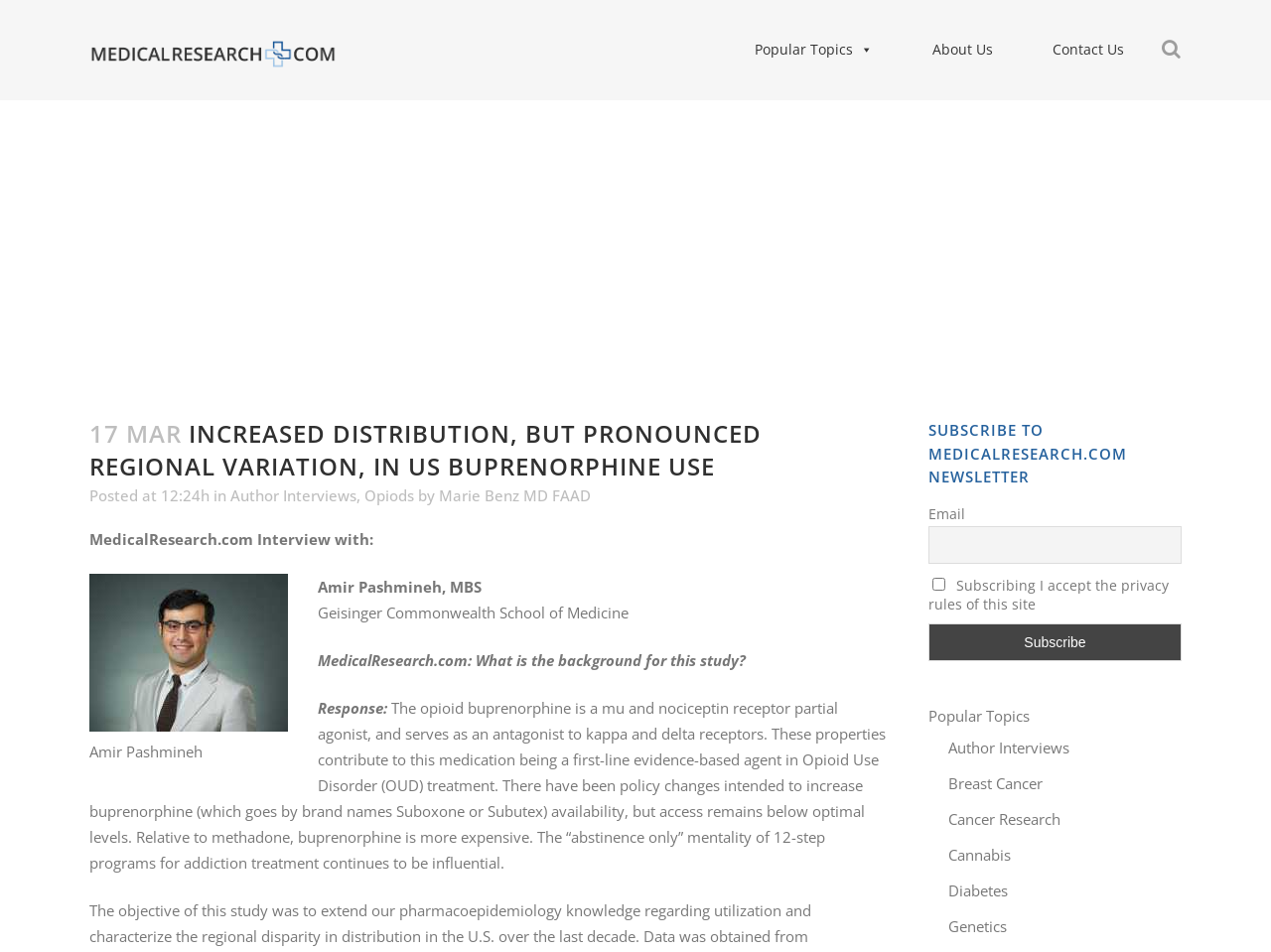Identify the bounding box coordinates of the element that should be clicked to fulfill this task: "Click on the logo". The coordinates should be provided as four float numbers between 0 and 1, i.e., [left, top, right, bottom].

[0.07, 0.017, 0.266, 0.097]